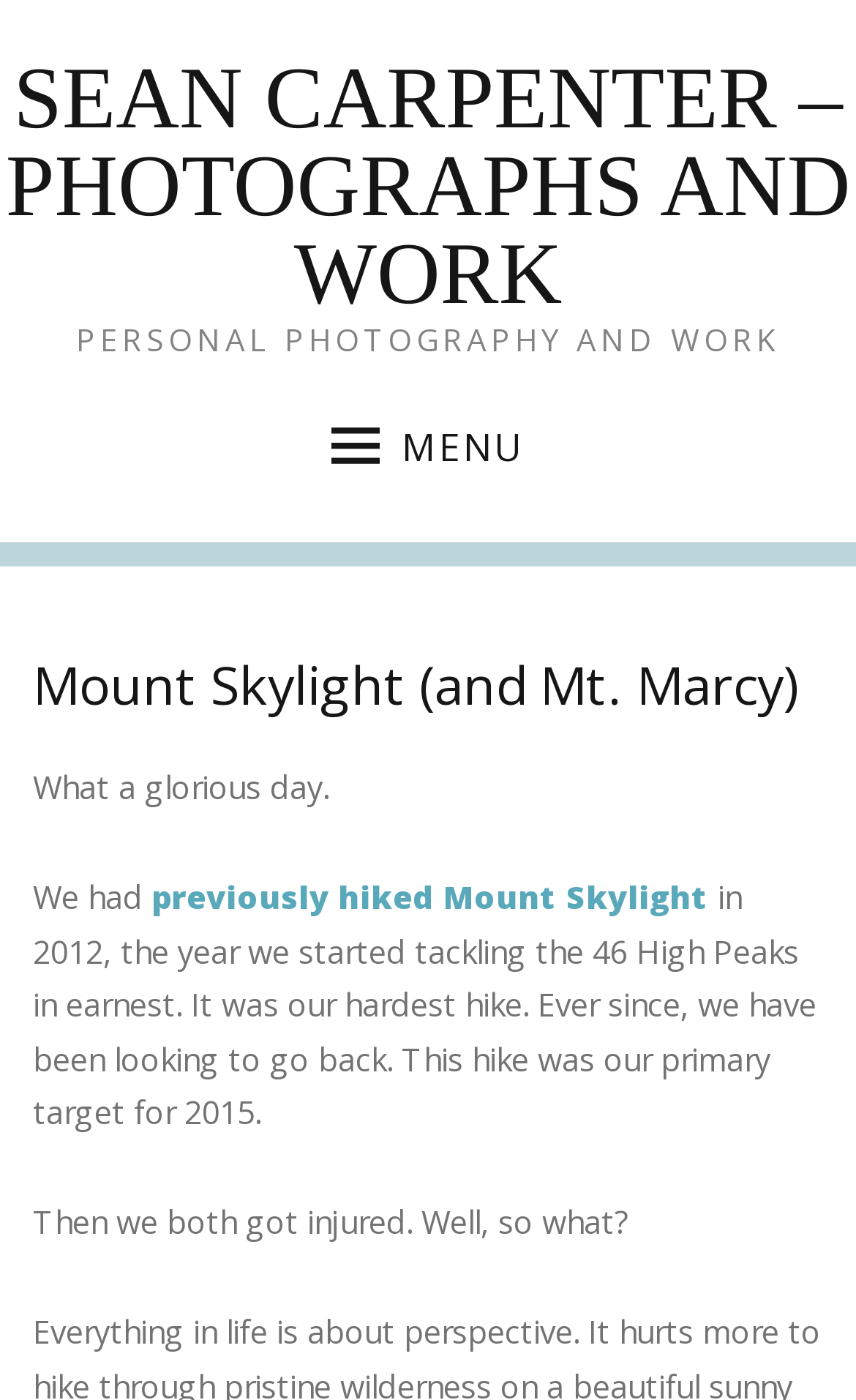What is the photographer's name?
Analyze the image and deliver a detailed answer to the question.

The photographer's name is mentioned in the link 'SEAN CARPENTER – PHOTOGRAPHS AND WORK' at the top of the page, which suggests that Sean Carpenter is the photographer and owner of the website.